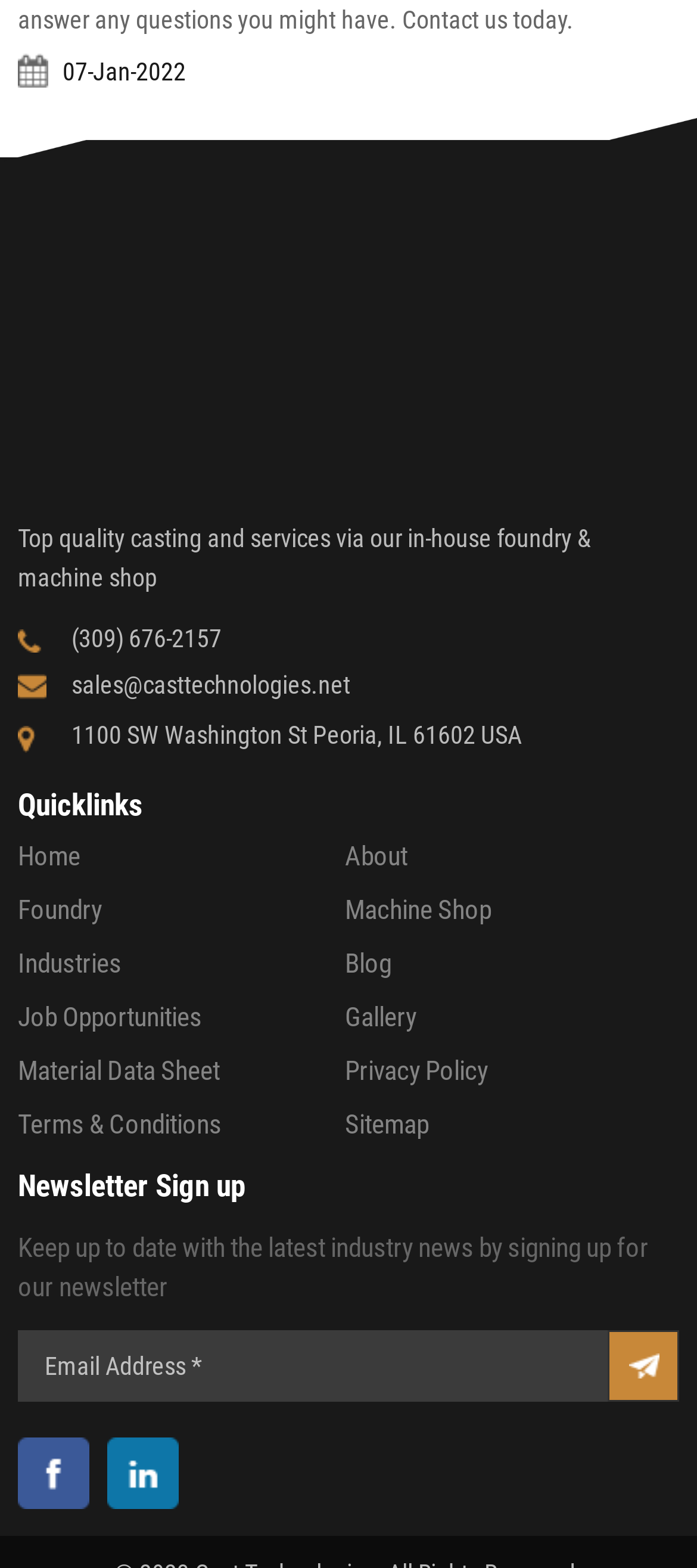Provide the bounding box coordinates of the HTML element this sentence describes: "value="submit"". The bounding box coordinates consist of four float numbers between 0 and 1, i.e., [left, top, right, bottom].

[0.872, 0.848, 0.974, 0.894]